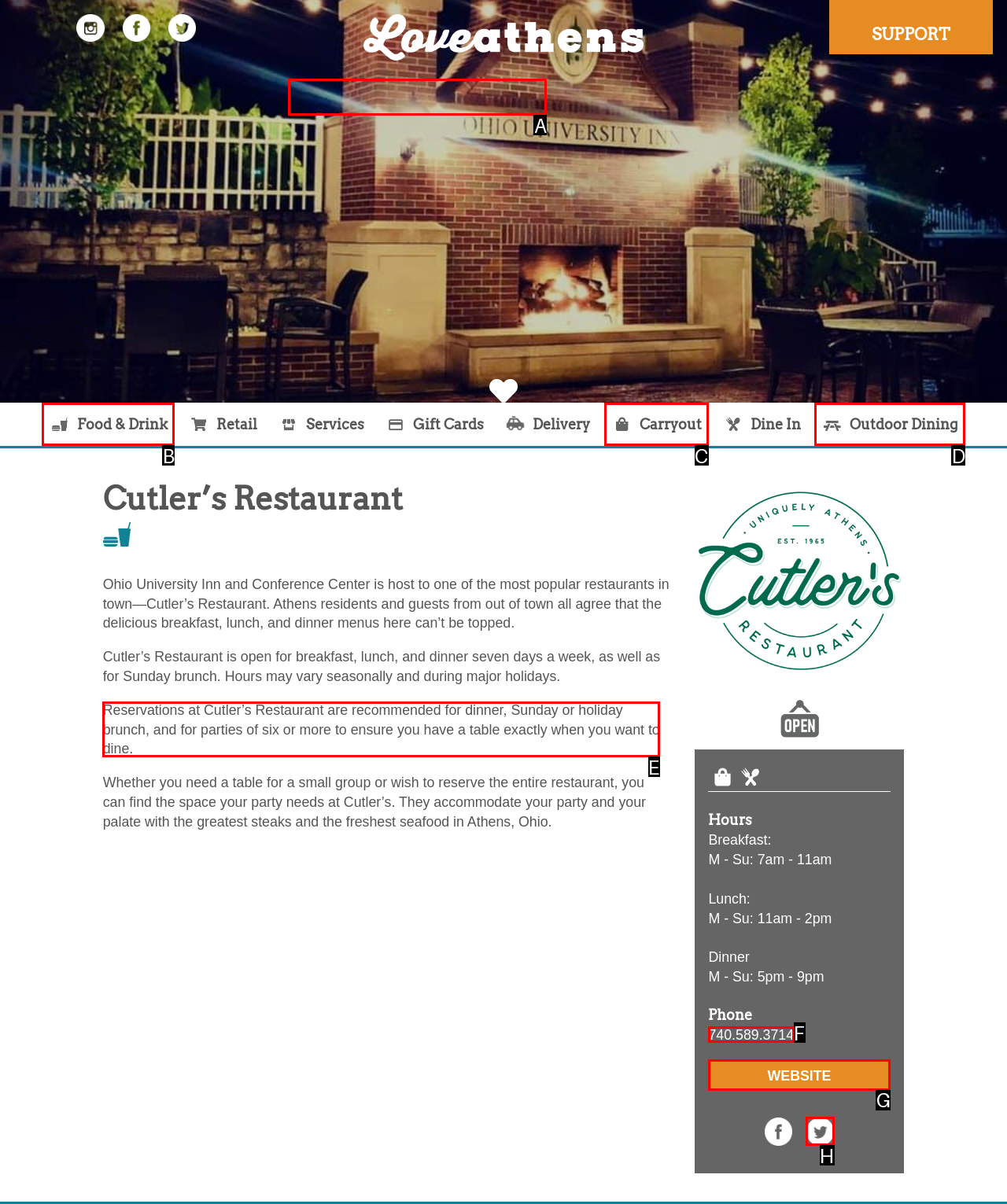Select the letter of the option that should be clicked to achieve the specified task: Switch to English language. Respond with just the letter.

None